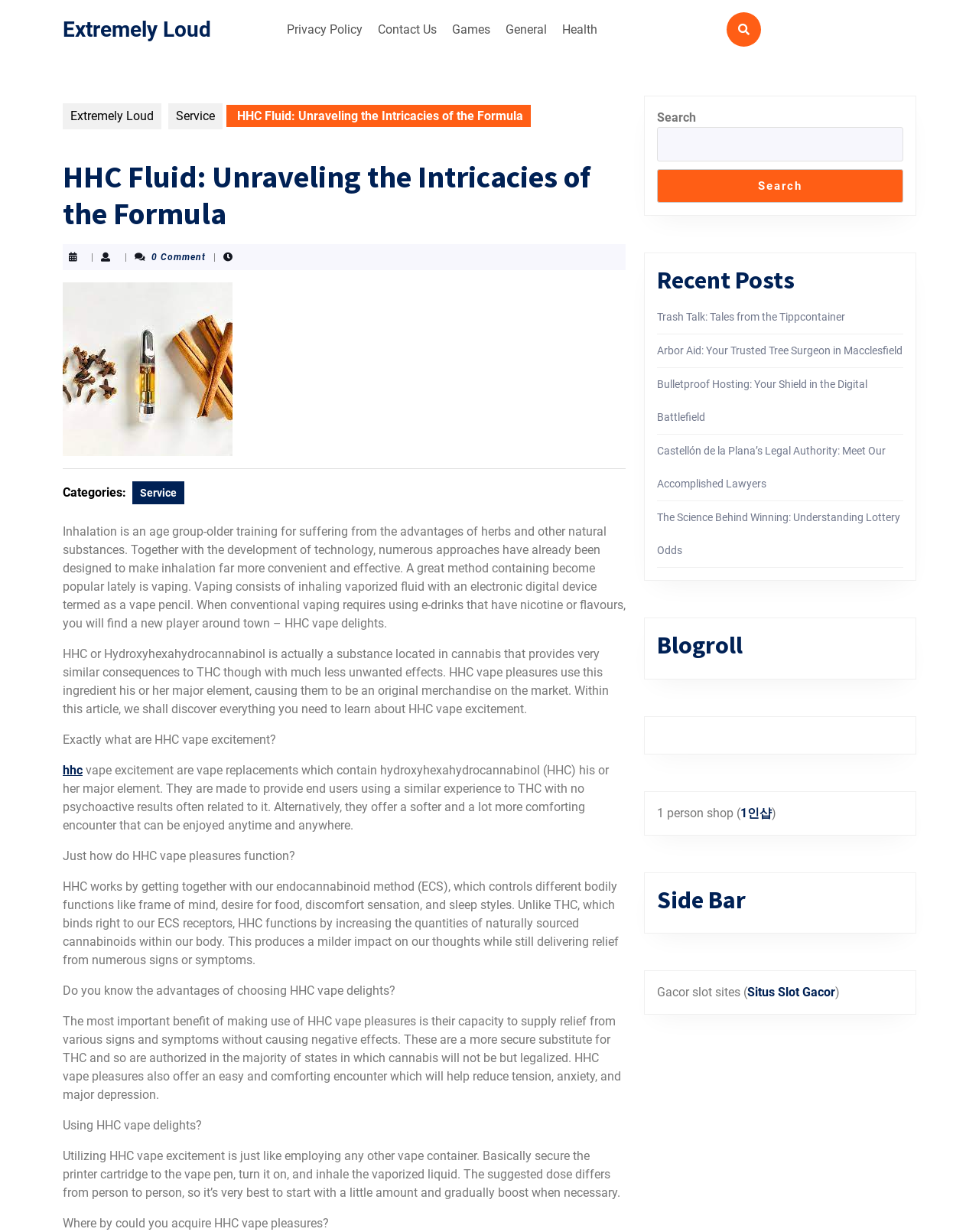Please identify the bounding box coordinates of the area I need to click to accomplish the following instruction: "Click the 'Contact Us' link".

[0.38, 0.011, 0.452, 0.036]